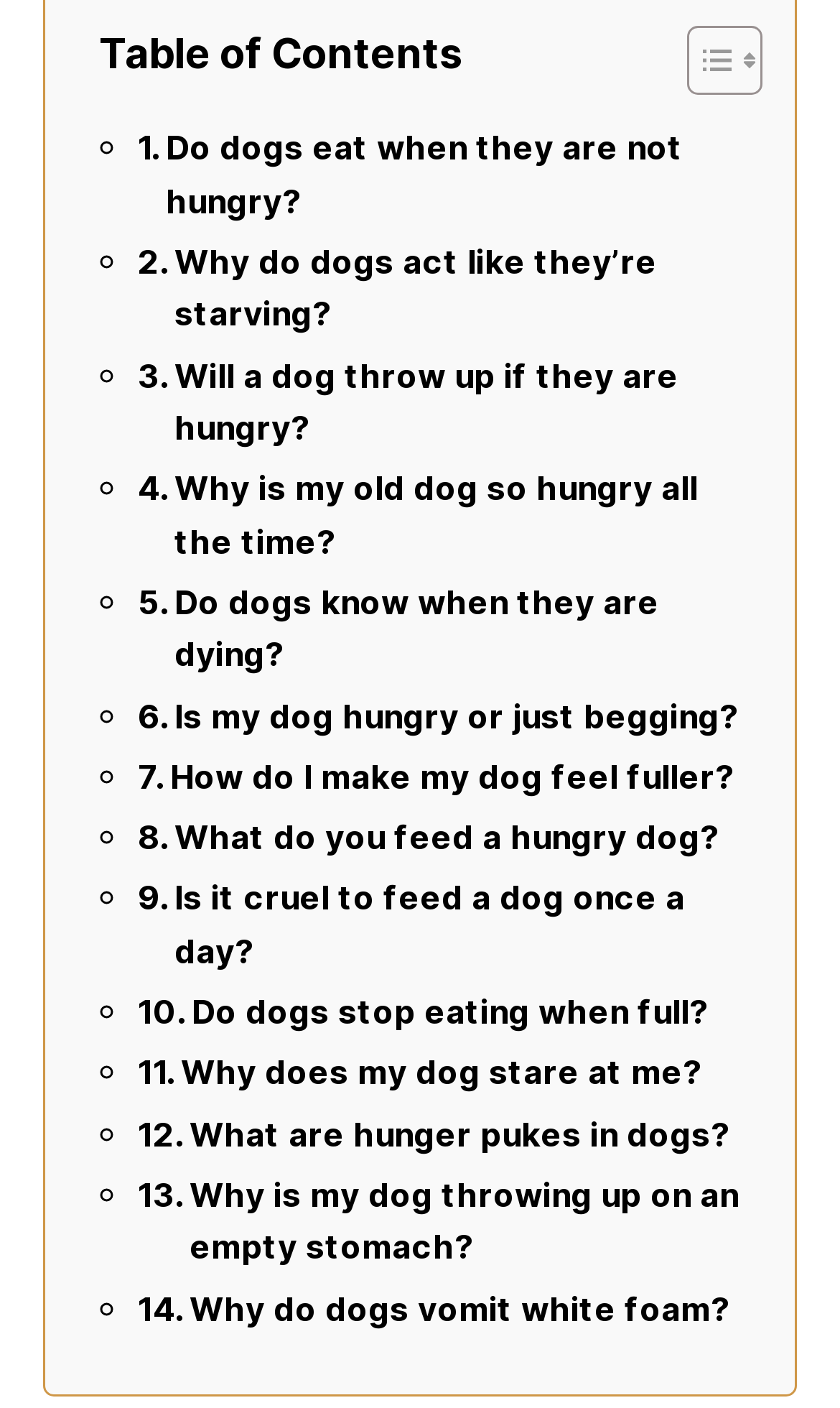Locate the bounding box coordinates of the clickable area needed to fulfill the instruction: "Read about who we are".

None